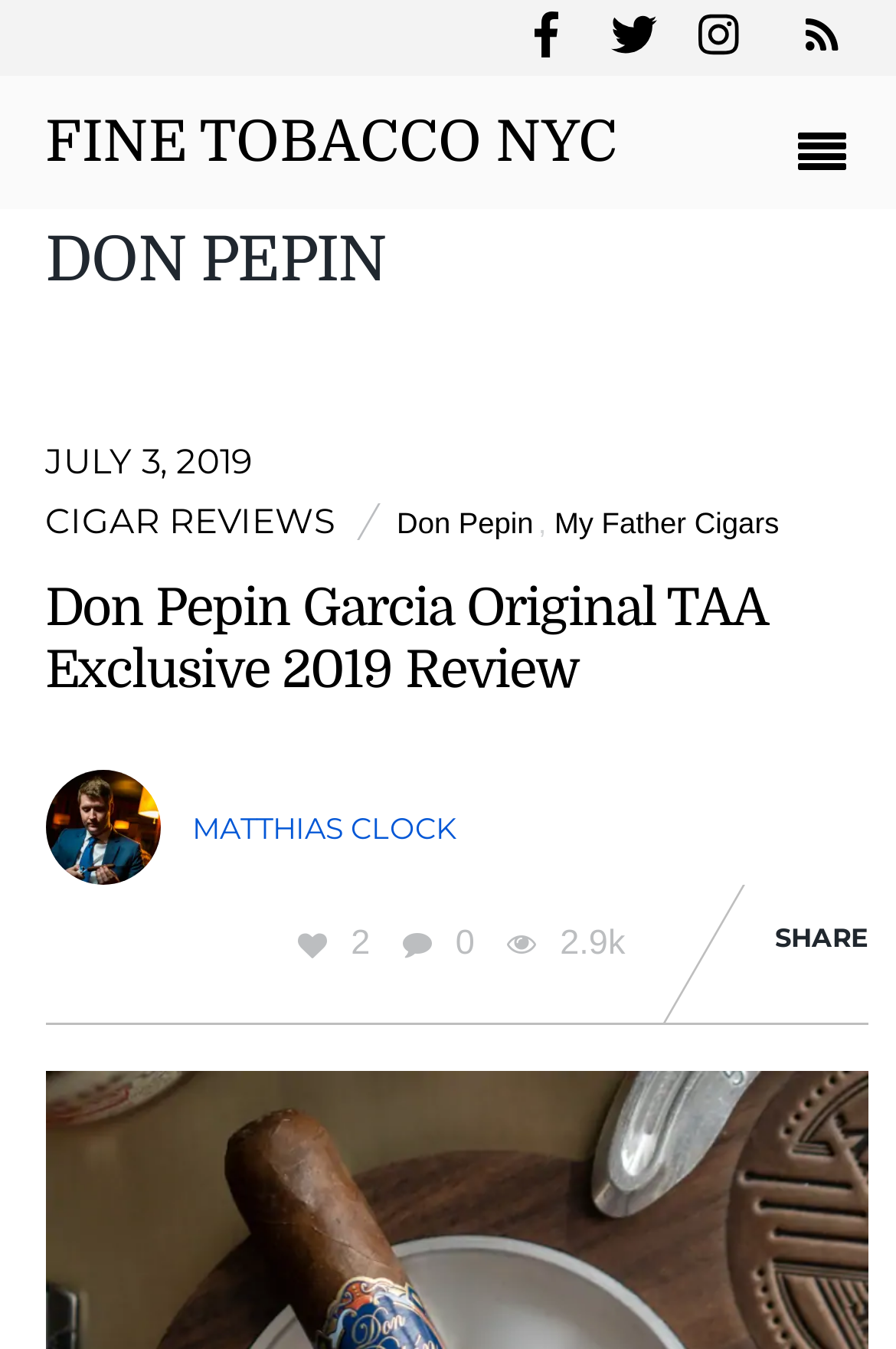Use a single word or phrase to answer the question: 
What is the name of the cigar brand?

Don Pepin